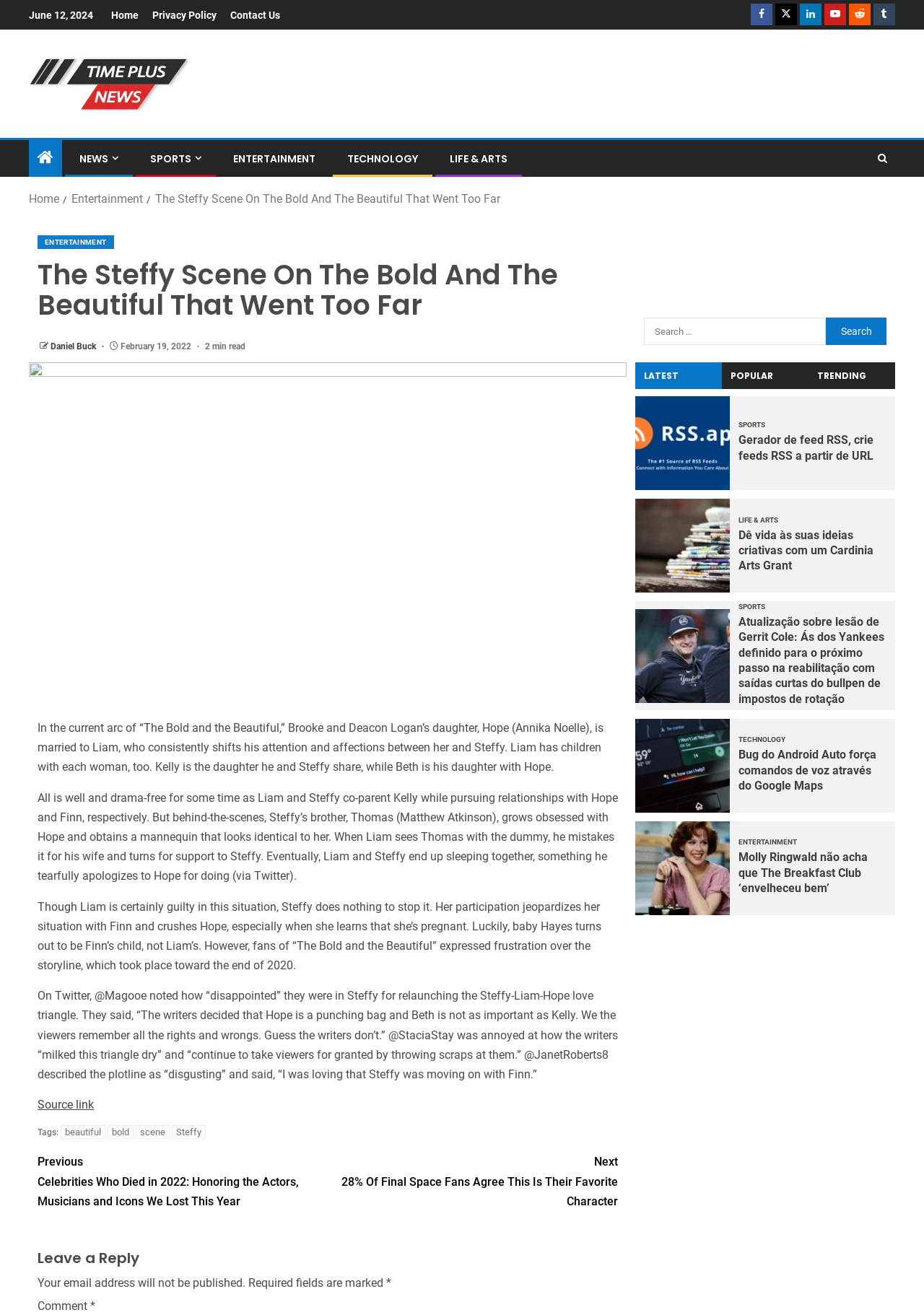Determine the bounding box coordinates for the clickable element required to fulfill the instruction: "Read the article 'The Steffy Scene On The Bold And The Beautiful That Went Too Far'". Provide the coordinates as four float numbers between 0 and 1, i.e., [left, top, right, bottom].

[0.041, 0.198, 0.669, 0.244]